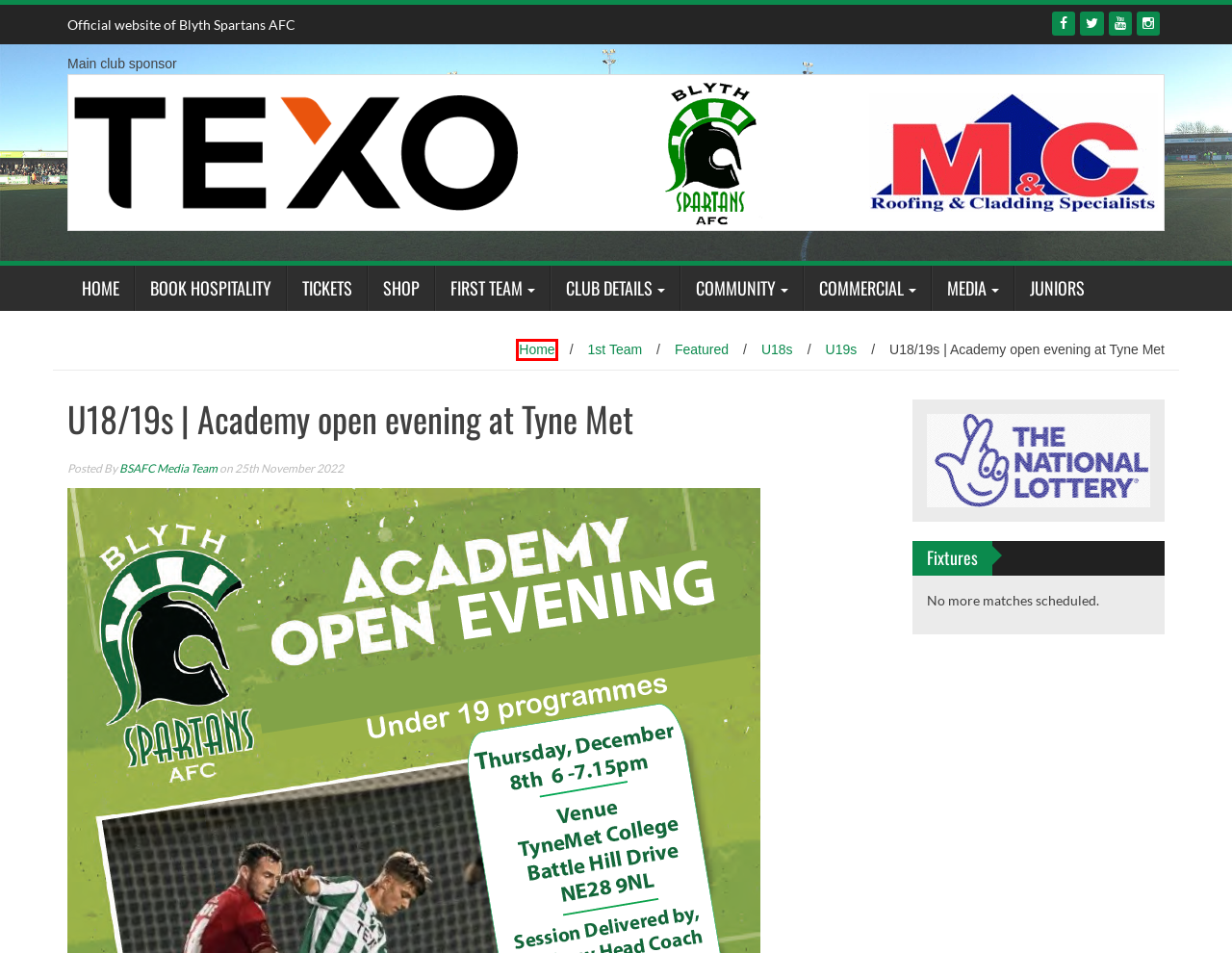You are provided with a screenshot of a webpage where a red rectangle bounding box surrounds an element. Choose the description that best matches the new webpage after clicking the element in the red bounding box. Here are the choices:
A. Commercial Opportunities | Blyth Spartans AFC
B. Media | Blyth Spartans AFC
C. Matchday Hospitality | Book now | Blyth Spartans AFC
D. Community Archives | Blyth Spartans AFC
E. Blyth Spartans AFC | Official website for Blyth Spartans AFC
F. Match Tickets | Blyth Spartans AFC Tickets
G. Club Details | Blyth Spartans AFC
H. First Team | Blyth Spartans AFC

E